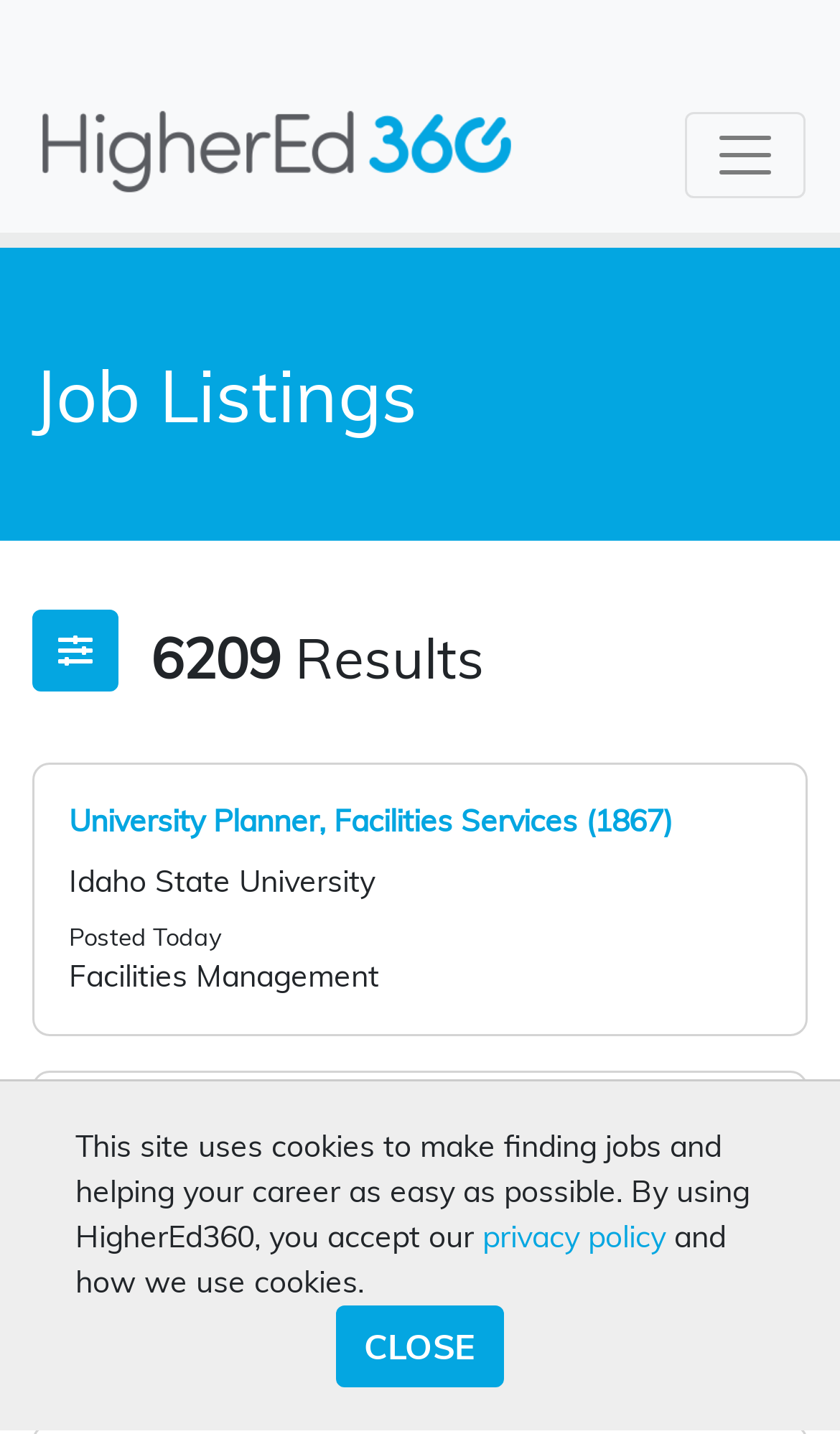Could you please study the image and provide a detailed answer to the question:
How many job listings are shown on this page?

There are at least two job listings shown on this page, 'University Planner, Facilities Services (1867)' and 'Part-Time Lecturer for Department of Social Work AY 24-25', but there may be more as the page shows '6209 Results'.